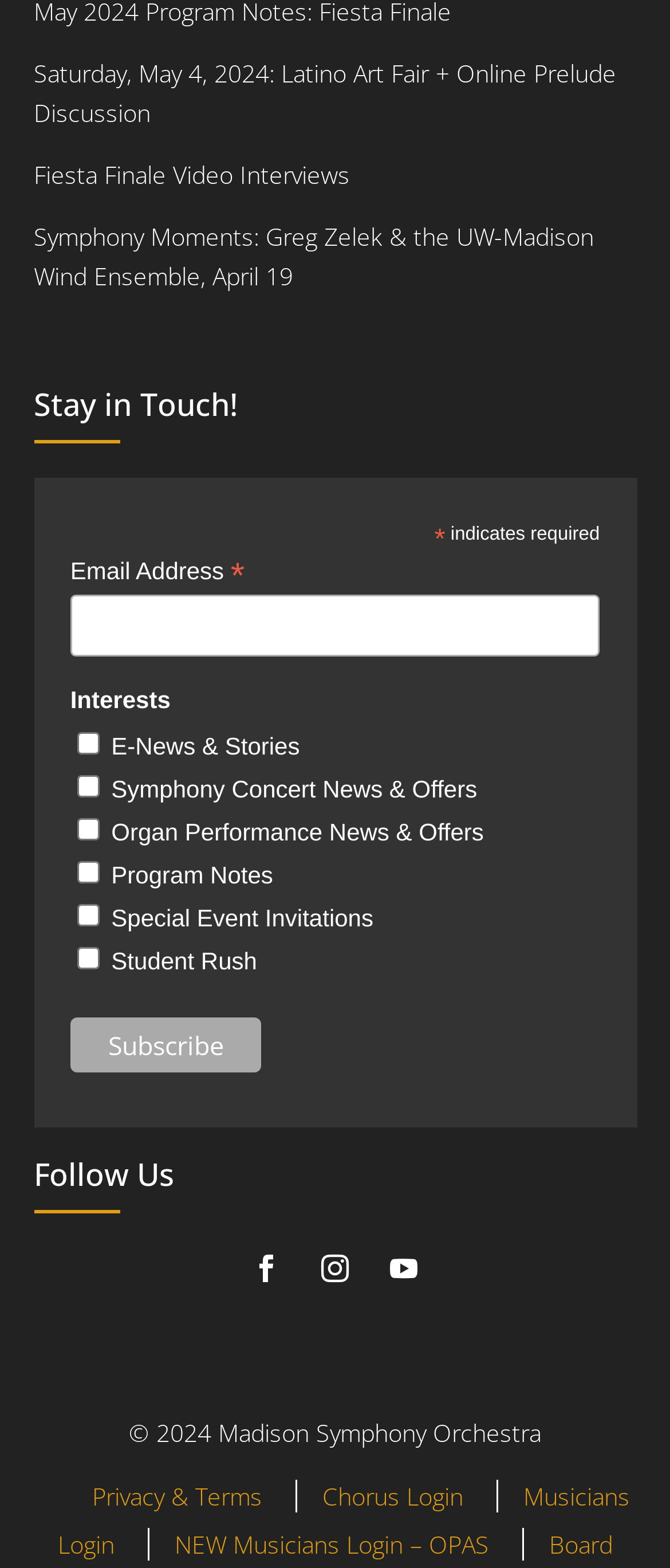Find the bounding box coordinates for the area that must be clicked to perform this action: "Subscribe to the newsletter".

[0.105, 0.649, 0.389, 0.684]